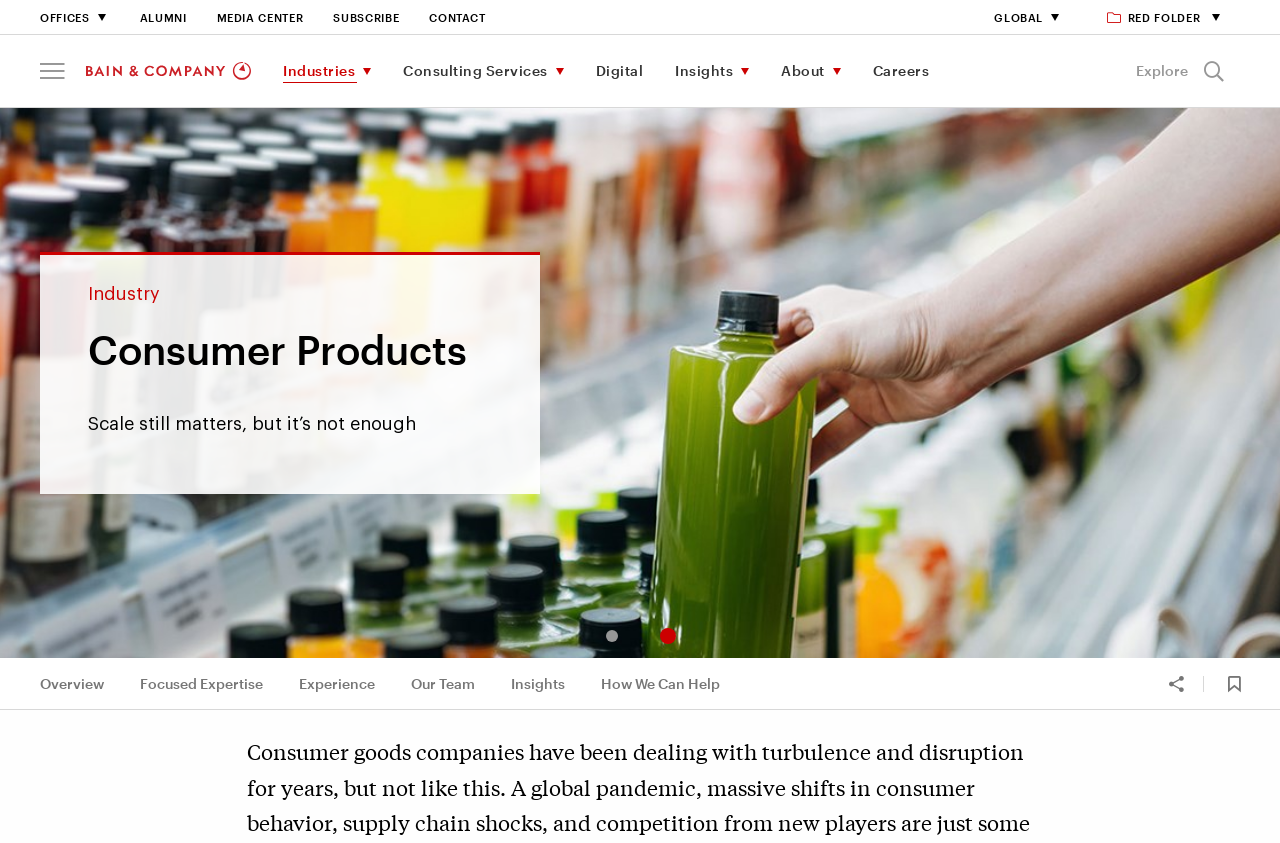Please determine the bounding box coordinates of the element to click on in order to accomplish the following task: "View Insights". Ensure the coordinates are four float numbers ranging from 0 to 1, i.e., [left, top, right, bottom].

[0.515, 0.042, 0.598, 0.127]